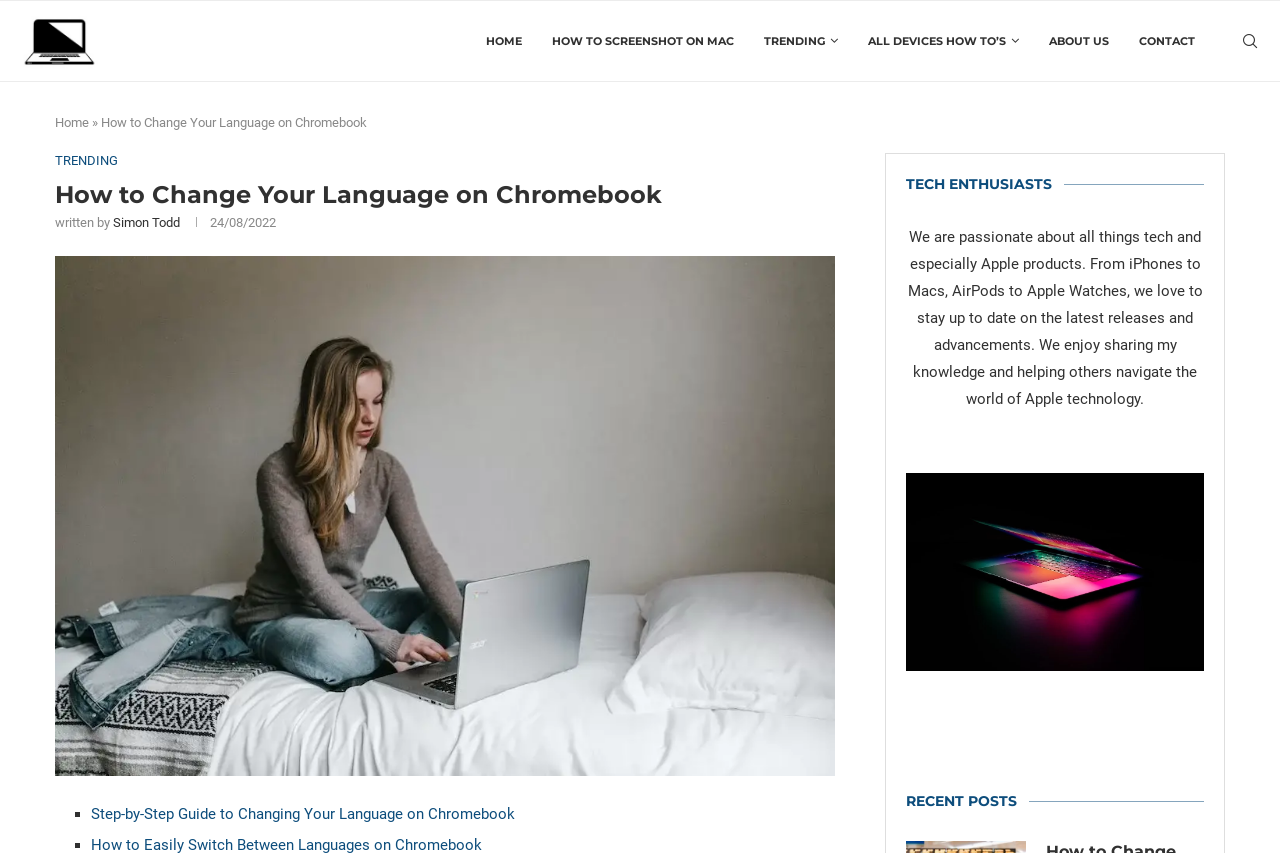Find the bounding box coordinates of the element to click in order to complete the given instruction: "Click on isorropiahomegallery@inviopec.it."

None